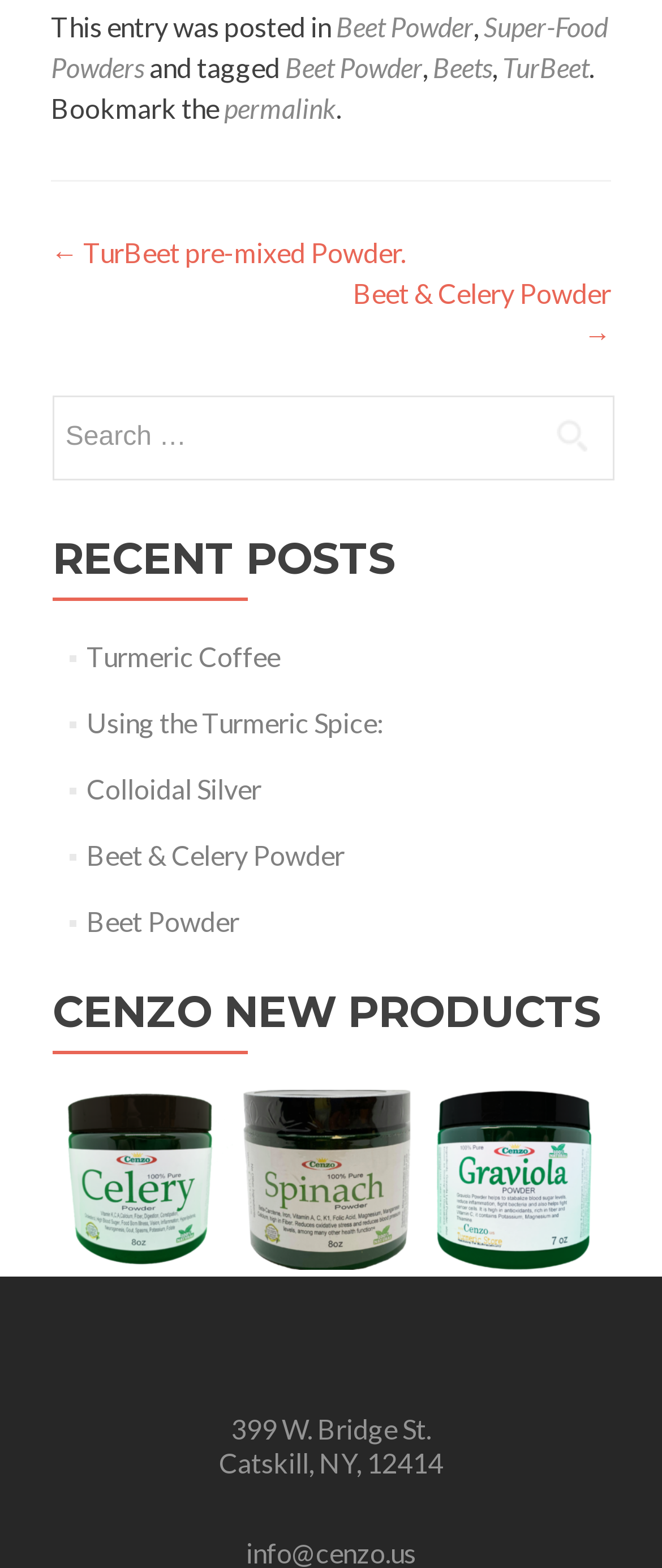What is the address of CENZO?
With the help of the image, please provide a detailed response to the question.

In the footer section, I found the address of CENZO, which is '399 W. Bridge St.' in 'Catskill, NY, 12414'.